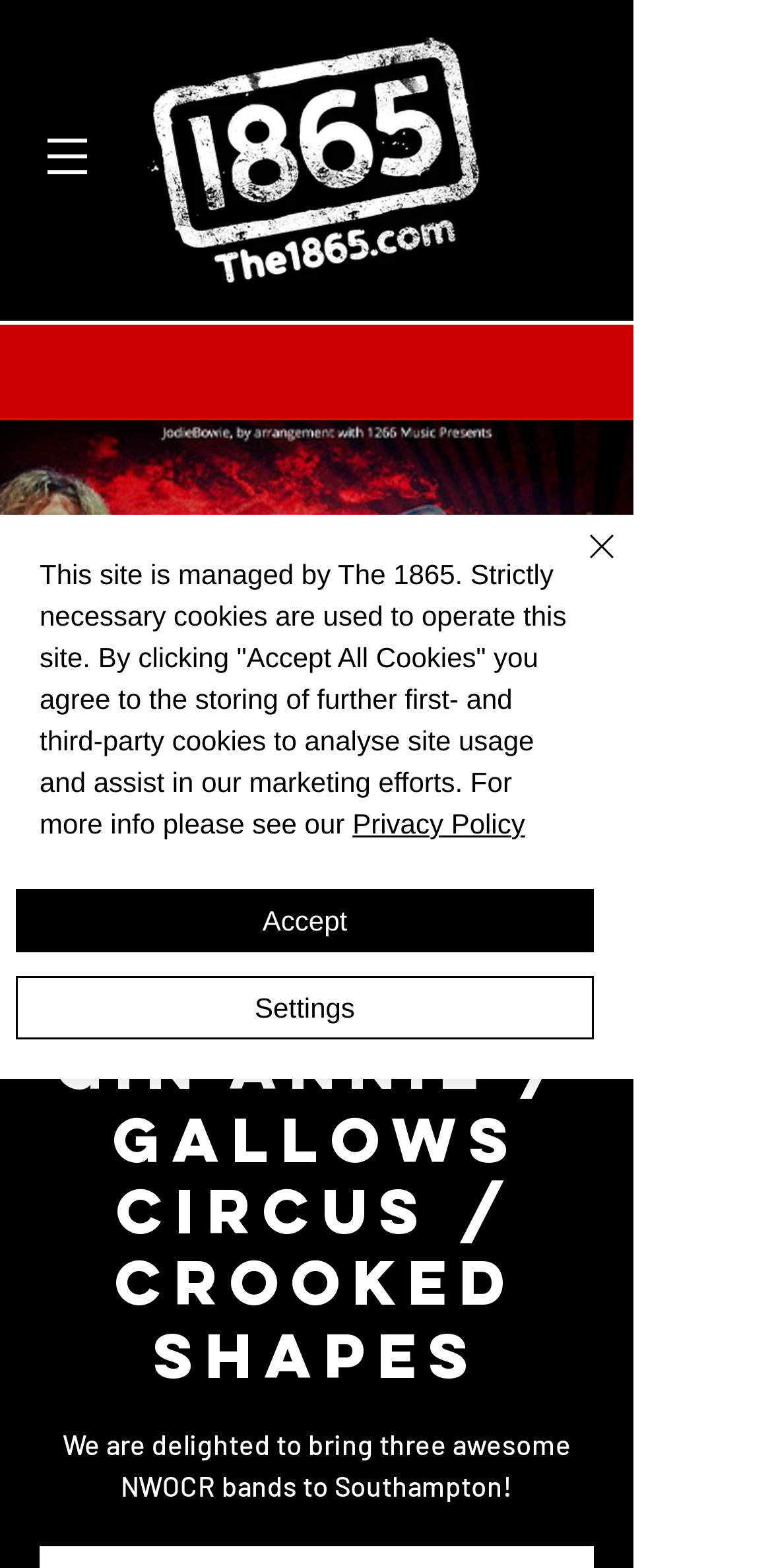What is the title or heading displayed on the webpage?

Gin Annie / Gallows Circus / Crooked Shapes